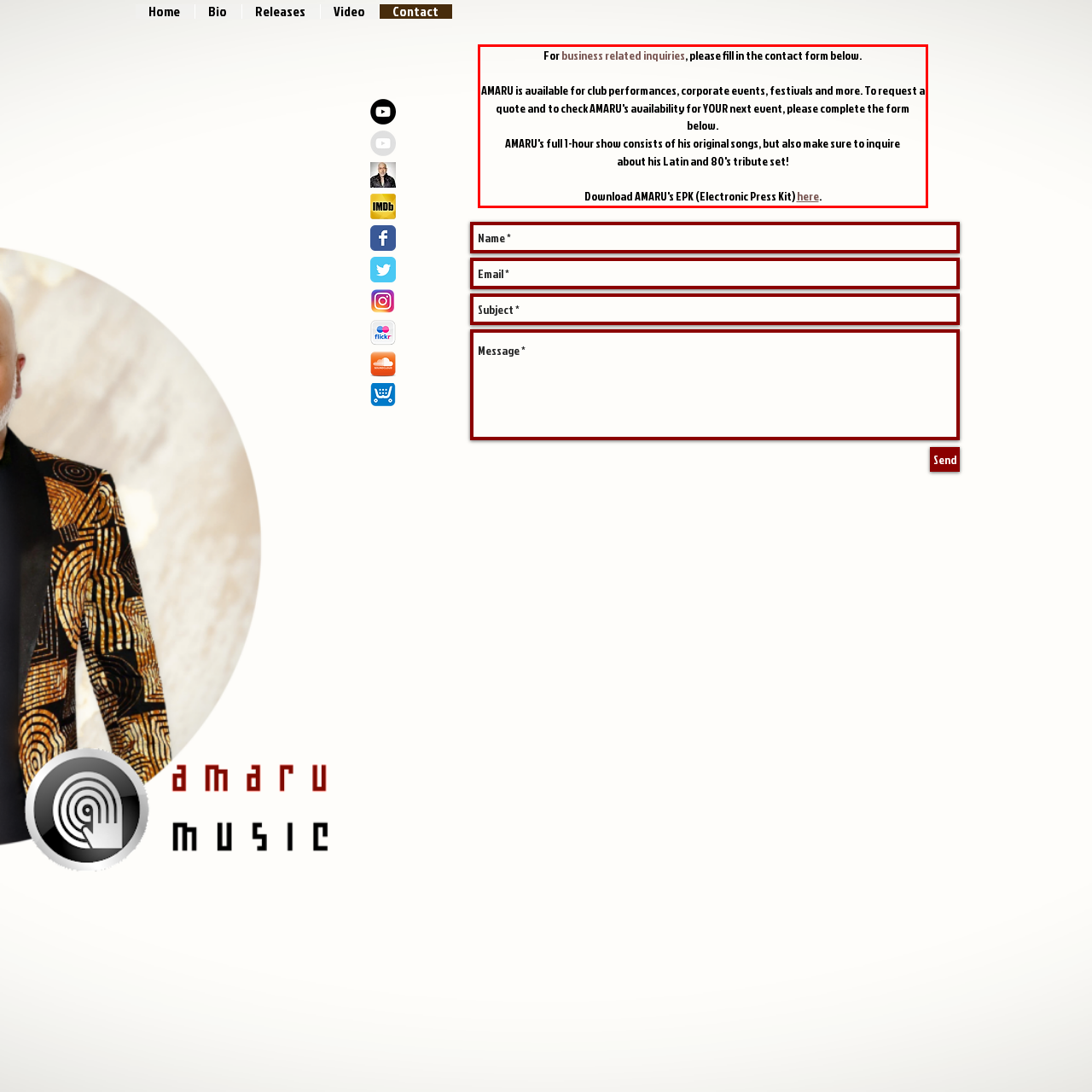From the given screenshot of a webpage, identify the red bounding box and extract the text content within it.

For business related inquiries, please fill in the contact form below. AMARU is available for club performances, corporate events, festivals and more. To request a quote and to check AMARU's availability for YOUR next event, please complete the form below. AMARU's full 1-hour show consists of his original songs, but also make sure to inquire about his Latin and 80's tribute set! Download AMARU's EPK (Electronic Press Kit) here.